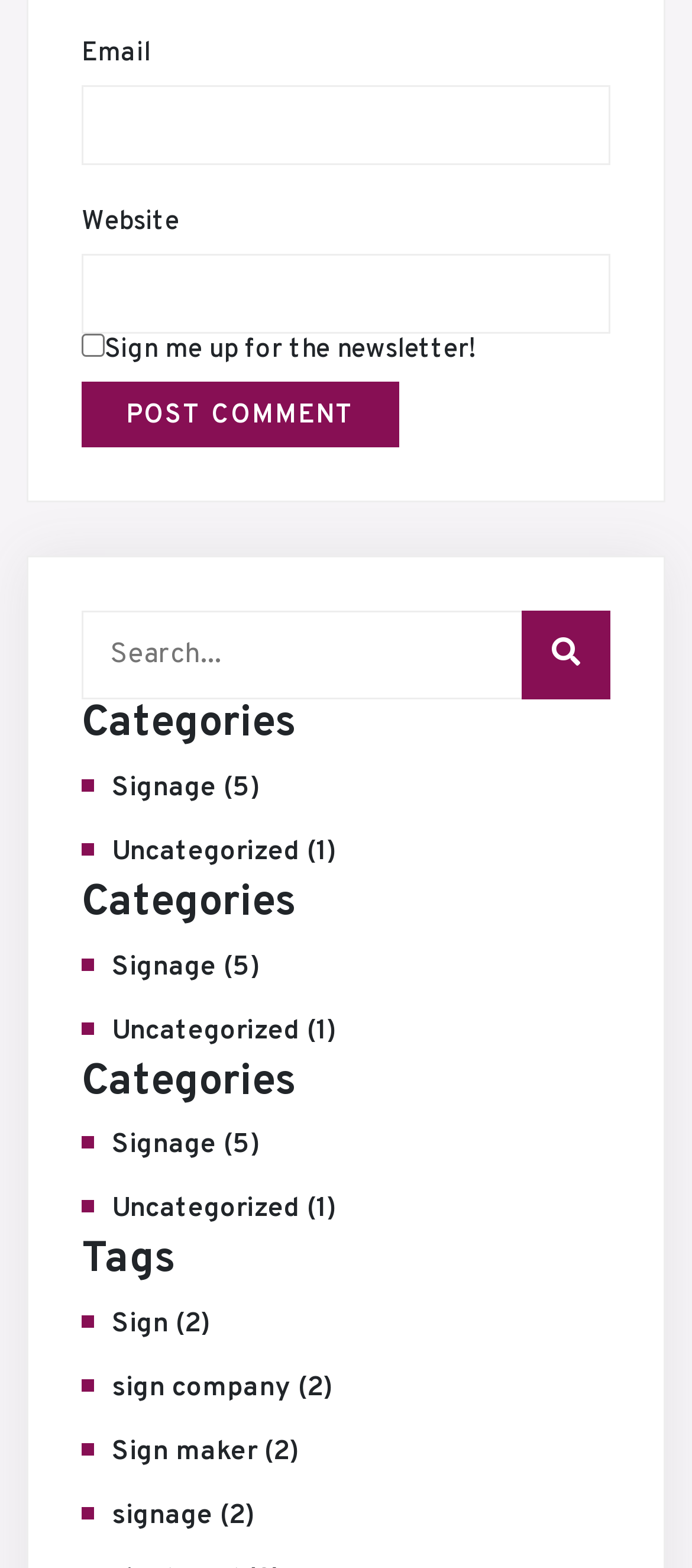Please find the bounding box coordinates of the clickable region needed to complete the following instruction: "Check the newsletter checkbox". The bounding box coordinates must consist of four float numbers between 0 and 1, i.e., [left, top, right, bottom].

[0.118, 0.213, 0.151, 0.228]